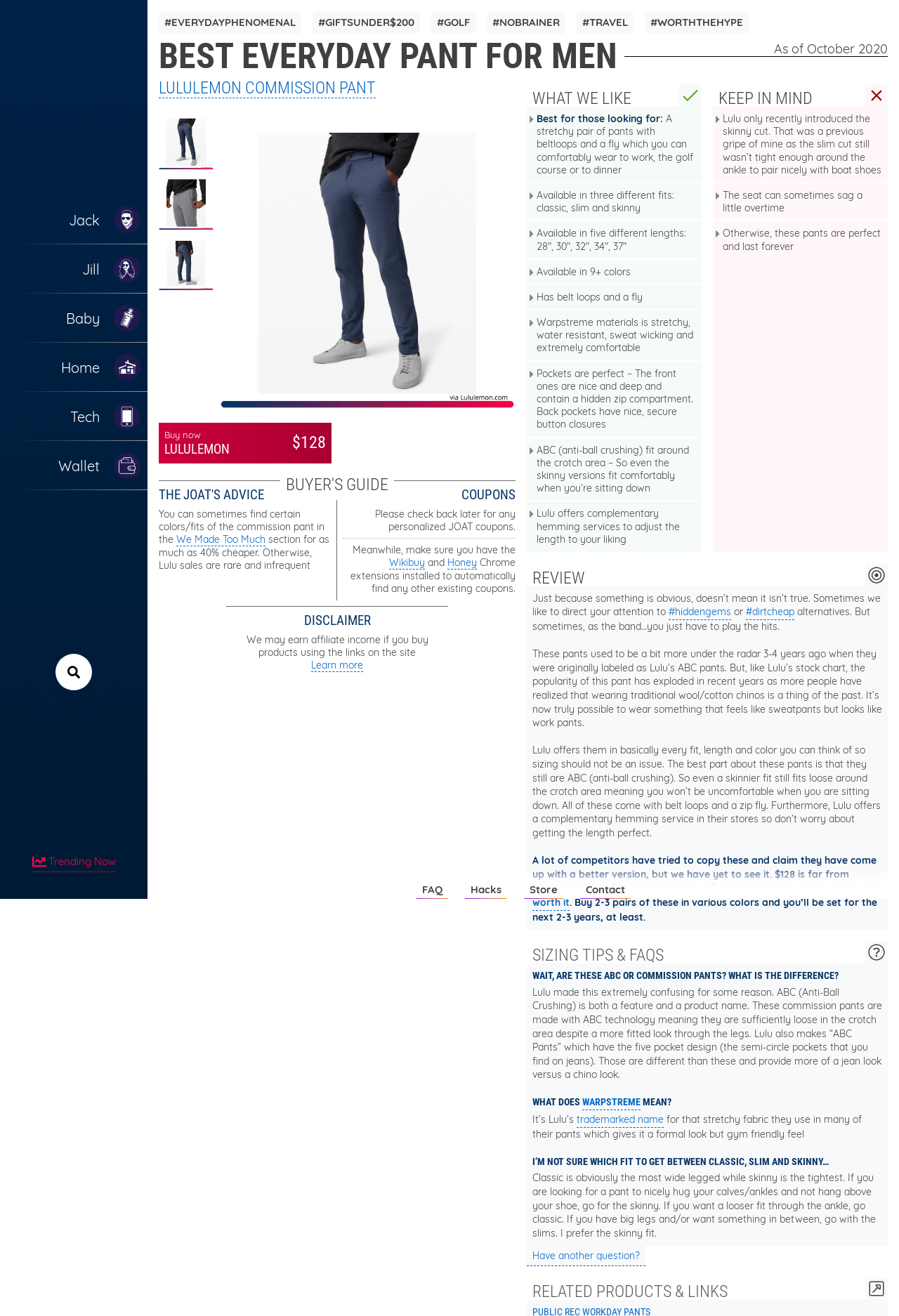Please determine the bounding box coordinates for the UI element described as: "Learn more".

[0.346, 0.5, 0.404, 0.51]